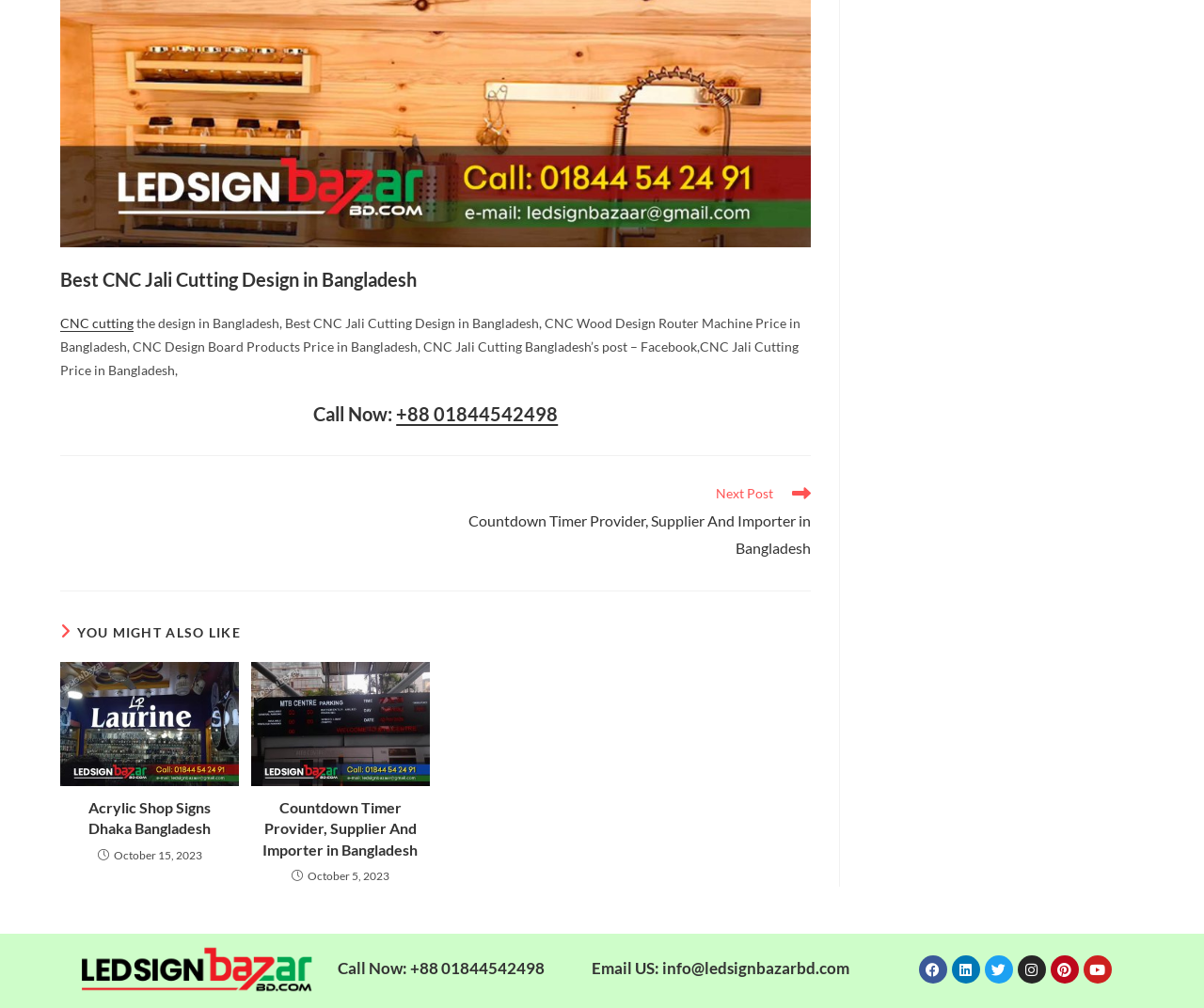Please identify the bounding box coordinates of the element's region that needs to be clicked to fulfill the following instruction: "Visit the Facebook page". The bounding box coordinates should consist of four float numbers between 0 and 1, i.e., [left, top, right, bottom].

[0.763, 0.948, 0.786, 0.976]